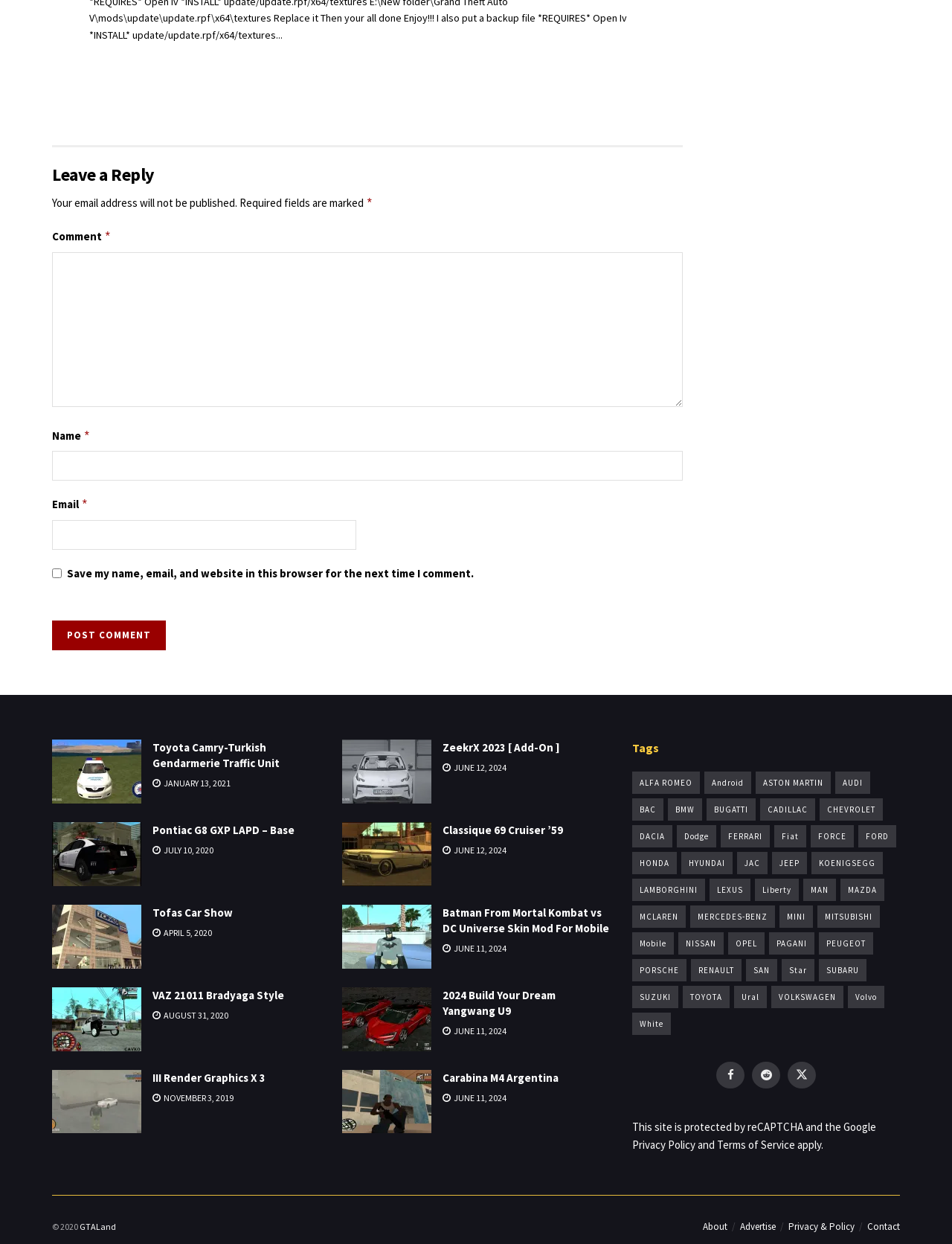Use a single word or phrase to respond to the question:
What is the date format used in the articles?

Month Day, Year